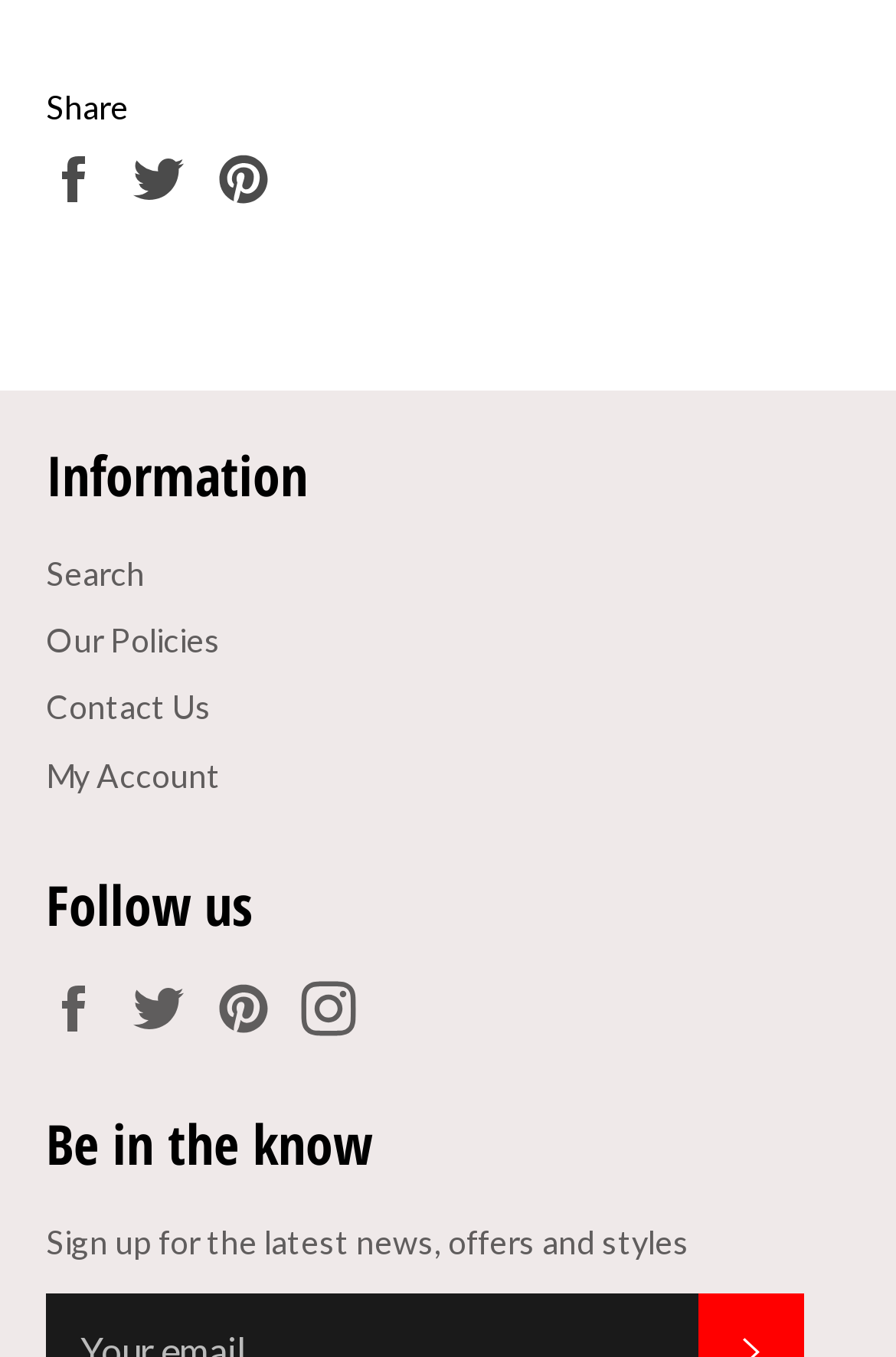Locate and provide the bounding box coordinates for the HTML element that matches this description: "Twitter".

[0.146, 0.723, 0.233, 0.764]